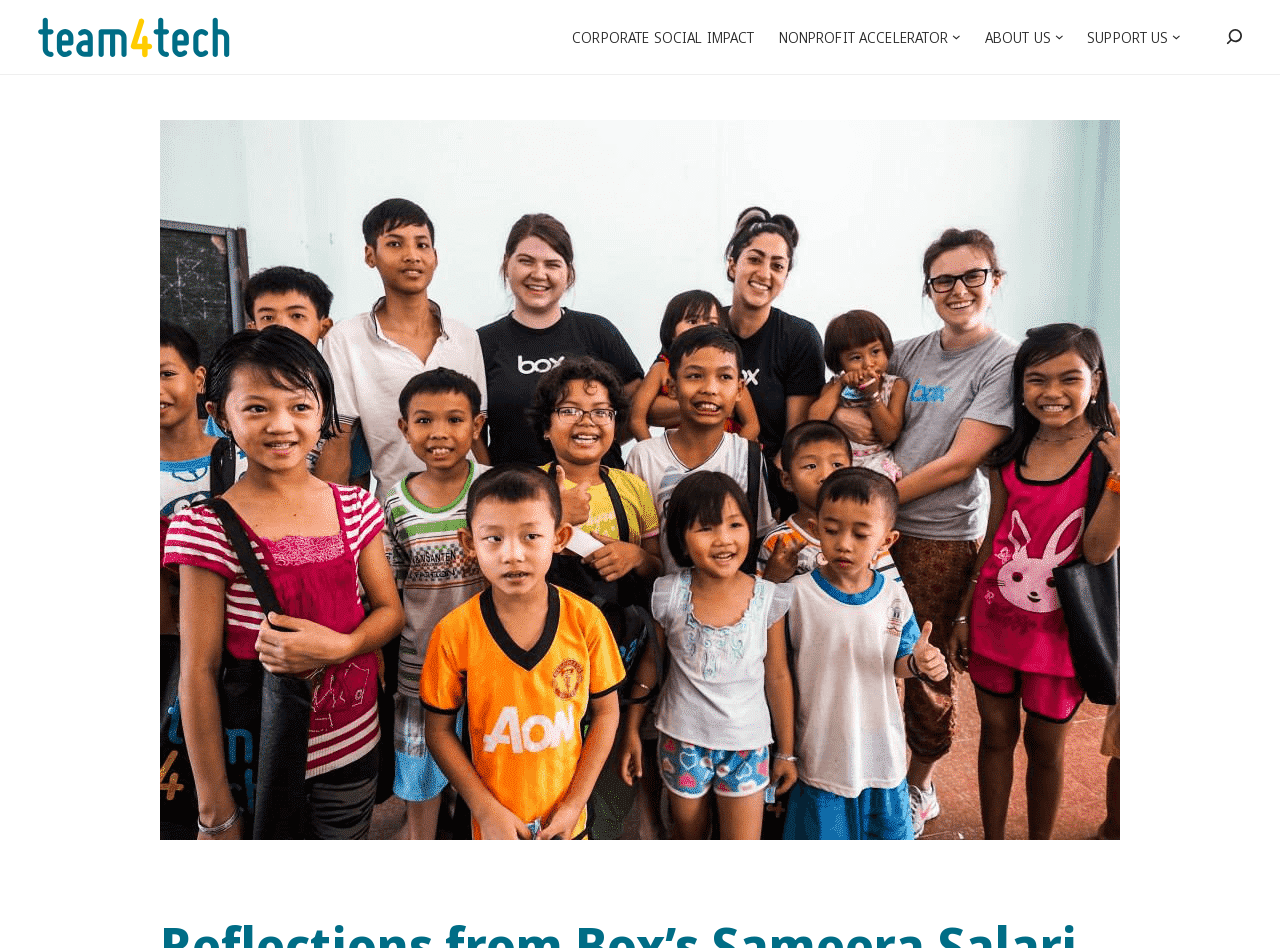Please locate and retrieve the main header text of the webpage.

Reflections from Box’s Sameera Salari